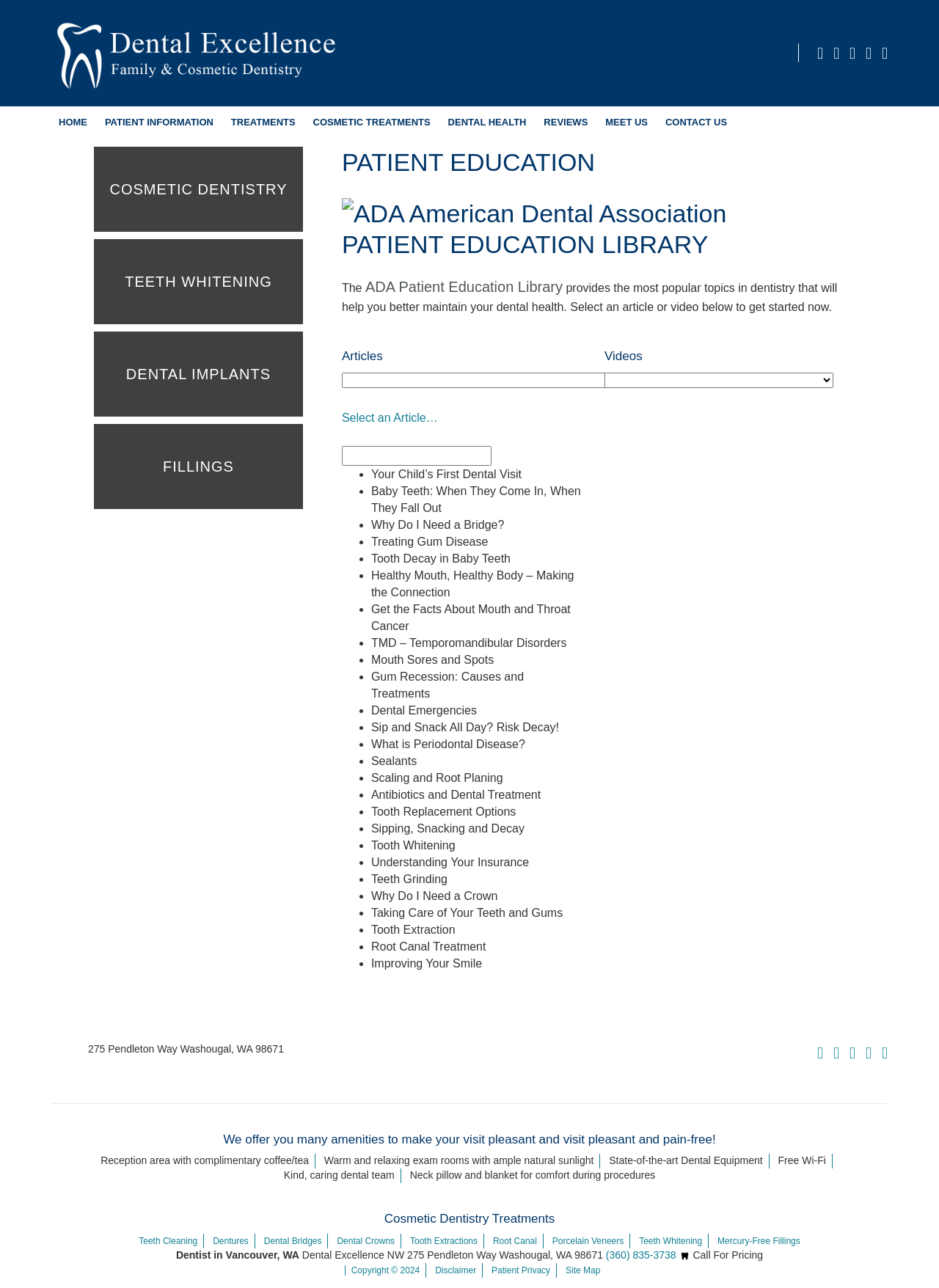Could you highlight the region that needs to be clicked to execute the instruction: "Select an article from the dropdown list"?

[0.364, 0.289, 0.685, 0.301]